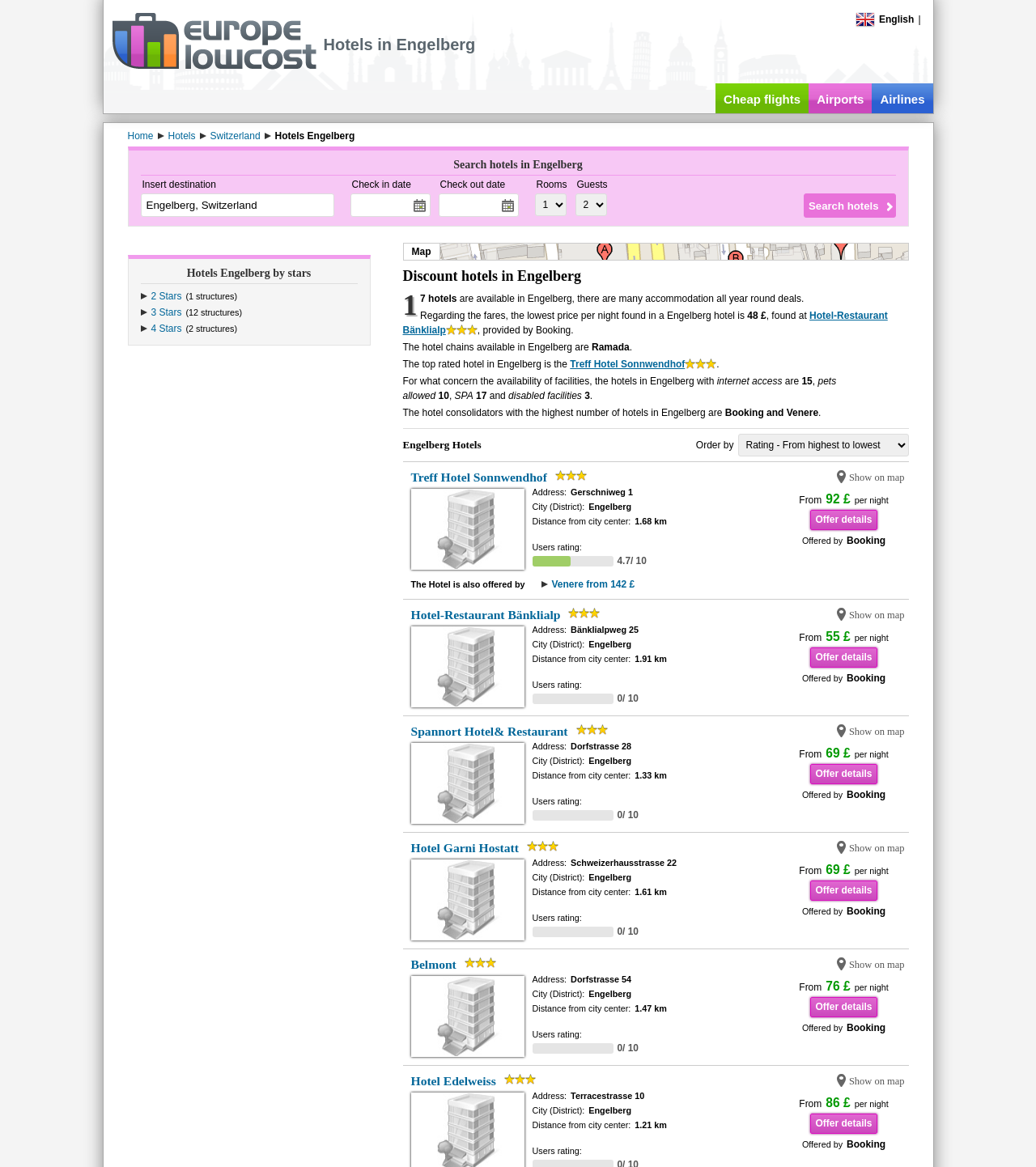For the given element description Venere from 142 £, determine the bounding box coordinates of the UI element. The coordinates should follow the format (top-left x, top-left y, bottom-right x, bottom-right y) and be within the range of 0 to 1.

[0.532, 0.496, 0.613, 0.506]